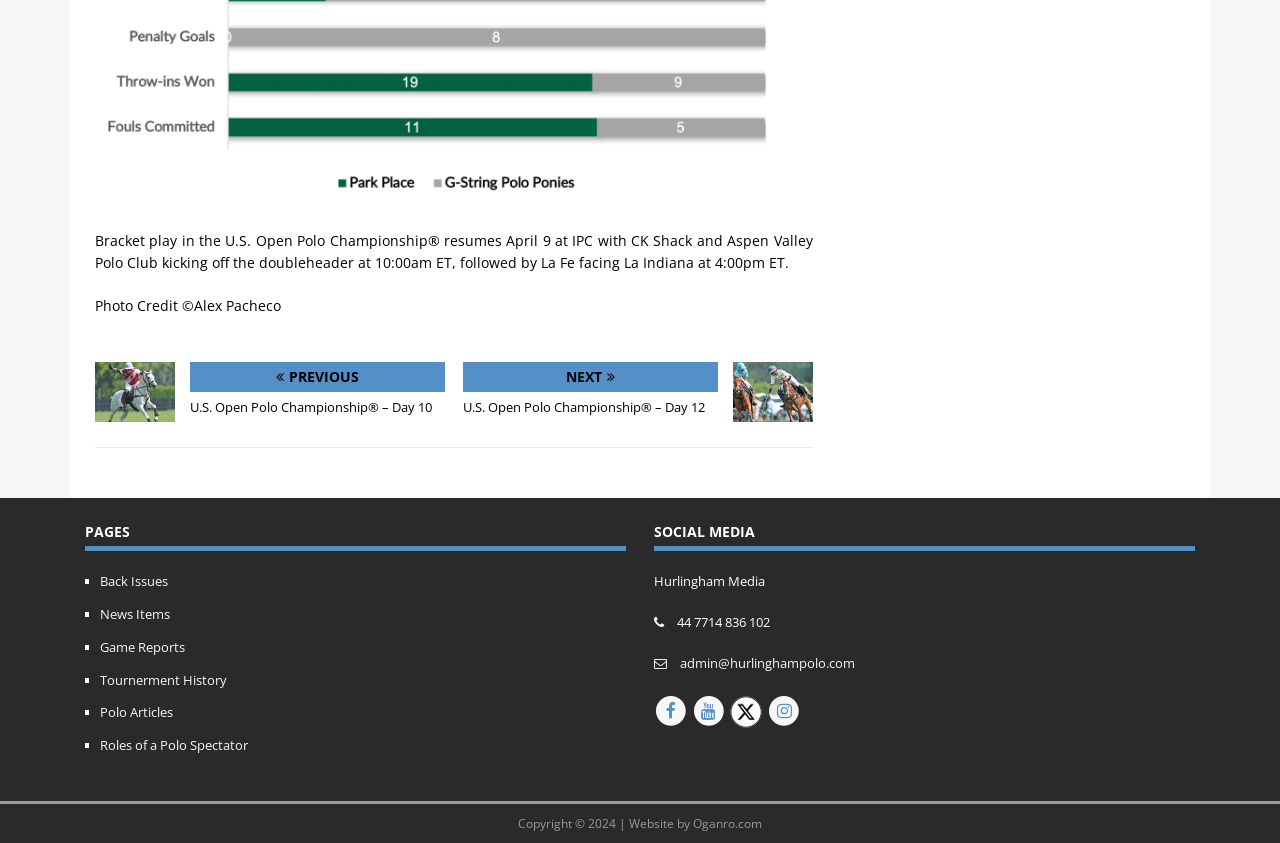Predict the bounding box coordinates of the area that should be clicked to accomplish the following instruction: "Learn more about the 'OPINION' section". The bounding box coordinates should consist of four float numbers between 0 and 1, i.e., [left, top, right, bottom].

None